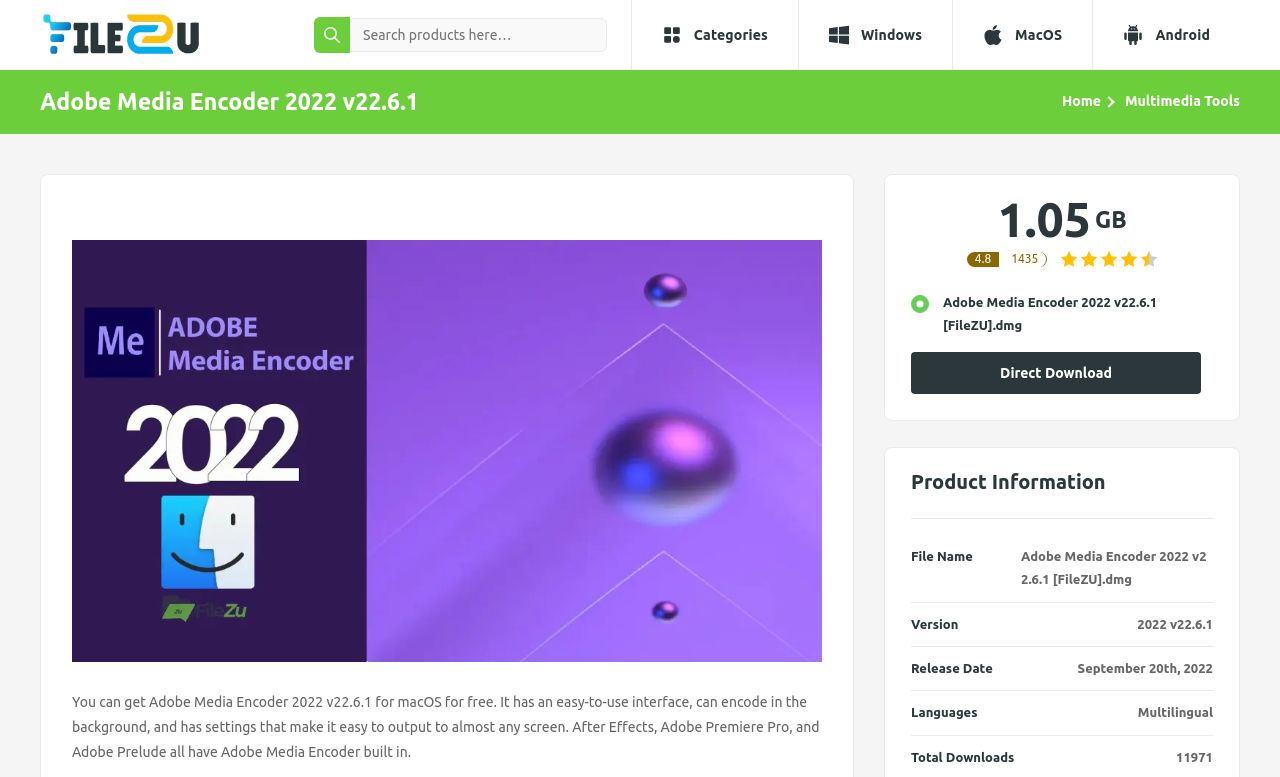Extract the primary header of the webpage and generate its text.

Adobe Media Encoder 2022 v22.6.1